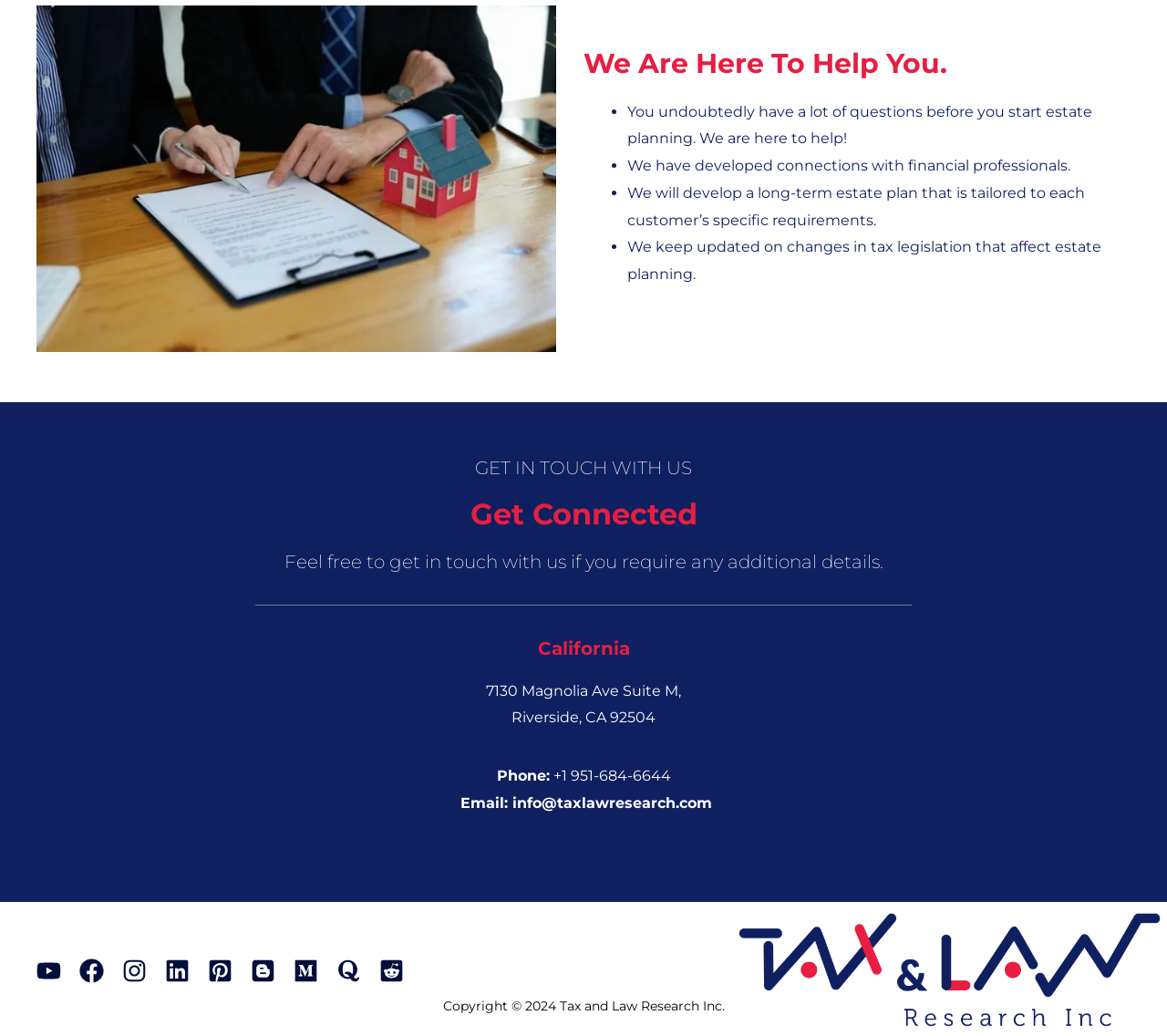What is the main topic of this webpage?
Refer to the image and give a detailed answer to the query.

The main topic of this webpage is estate planning, which is evident from the image 'Estate Planning In USA' at the top of the page and the subsequent headings and text that discuss estate planning services.